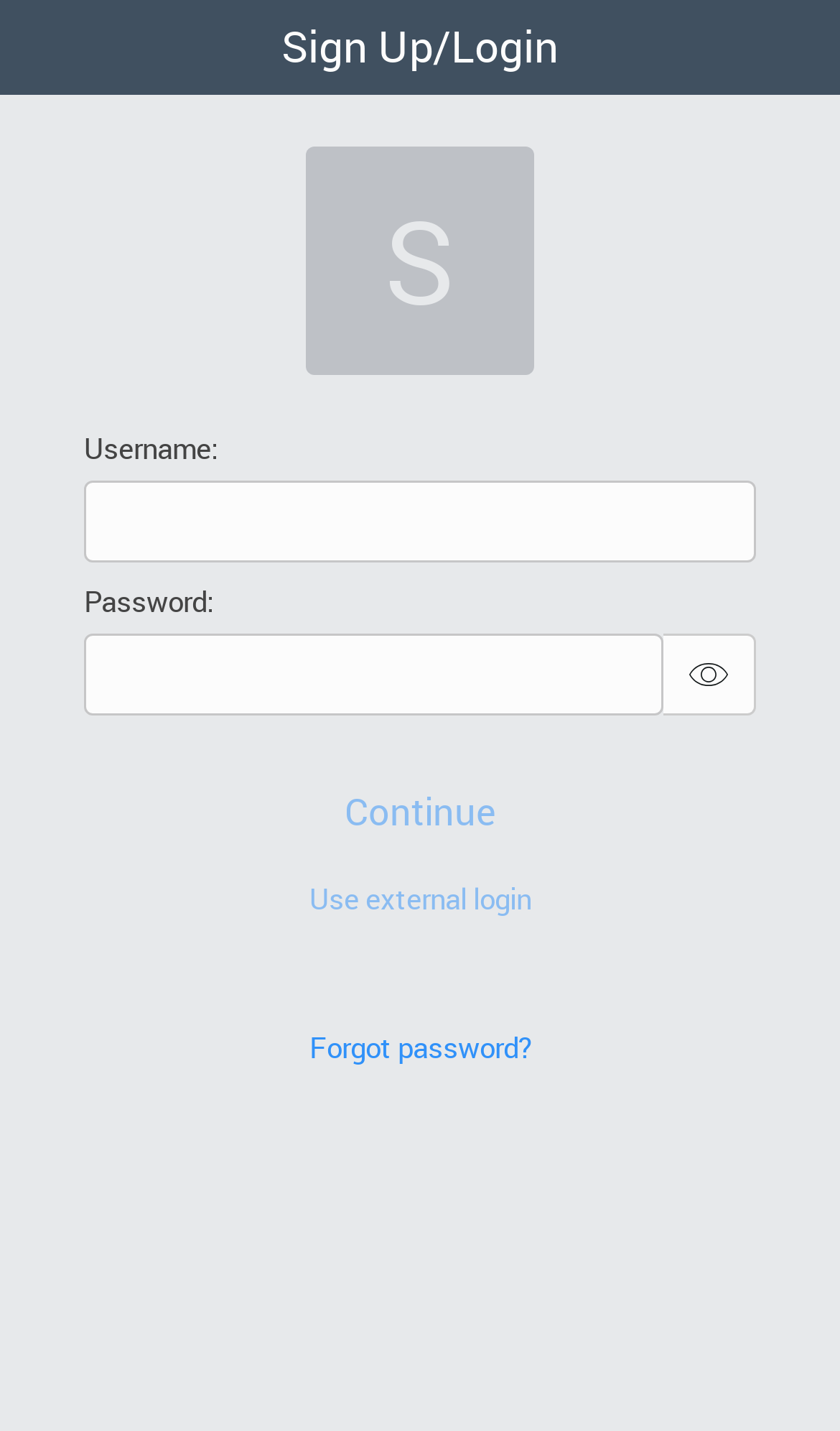Answer the question below with a single word or a brief phrase: 
What is the first input field for?

Username